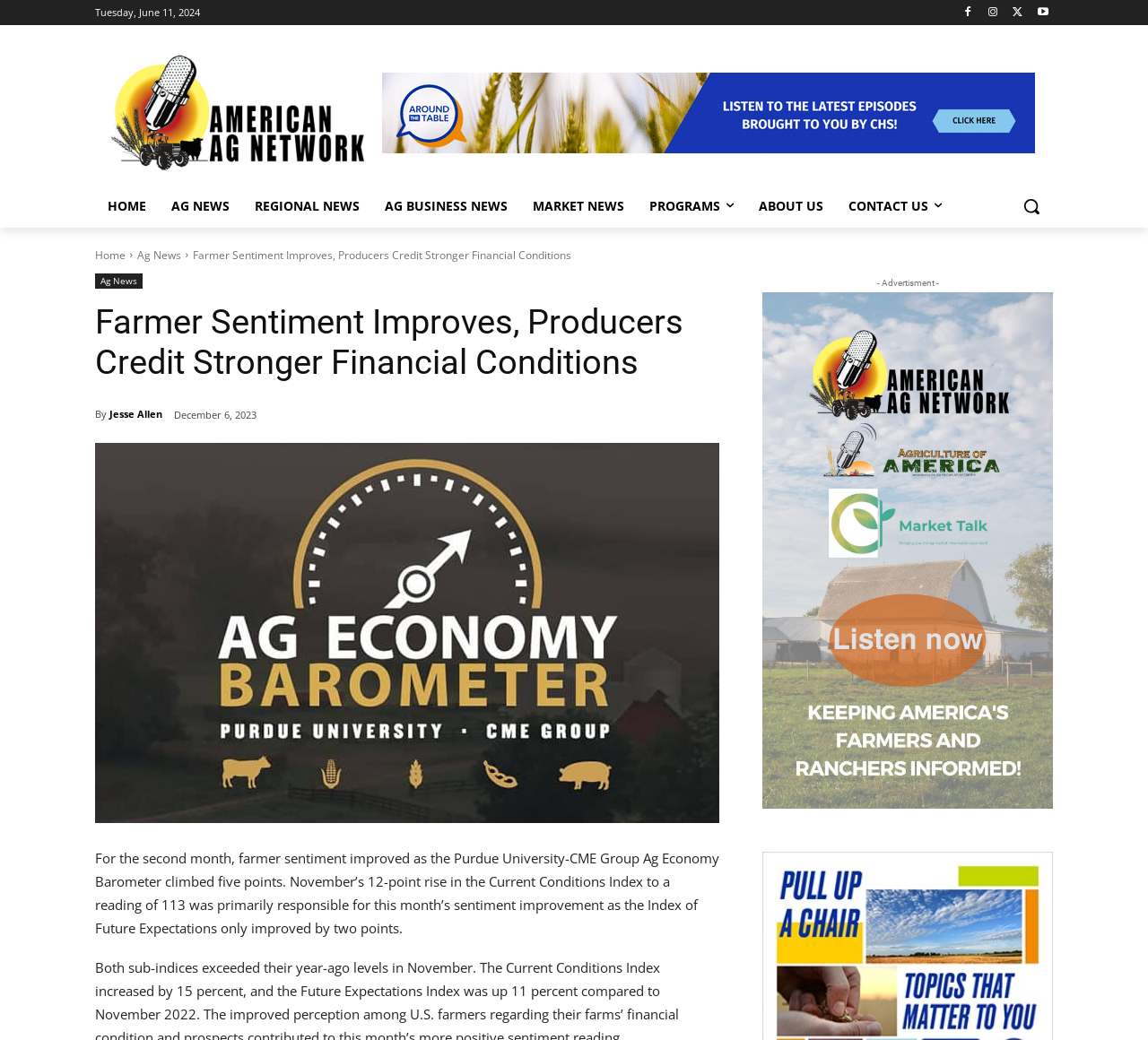Reply to the question below using a single word or brief phrase:
How many social media links are present?

4